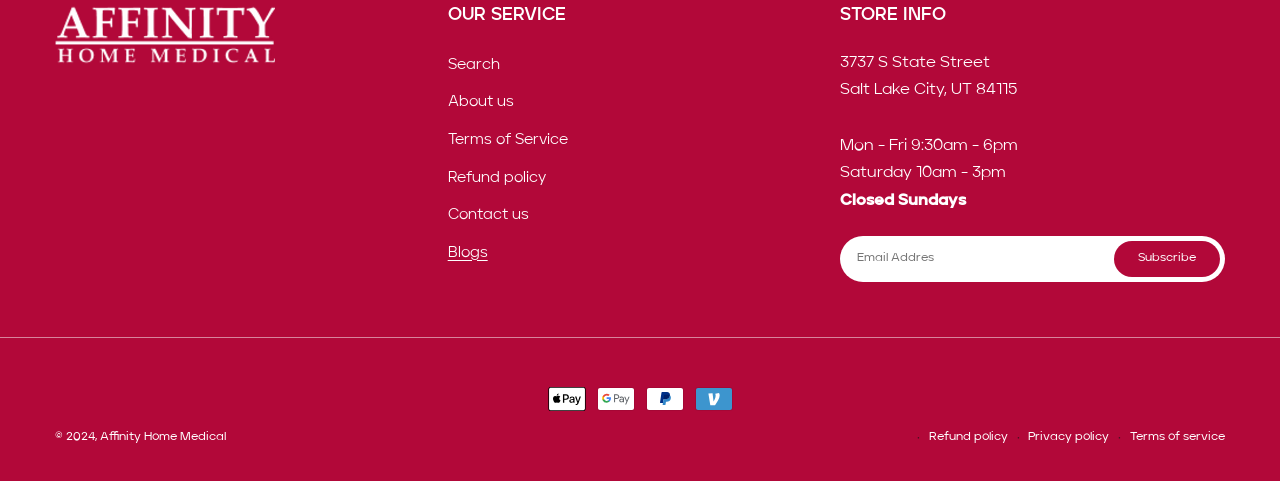Based on the image, please elaborate on the answer to the following question:
What is the purpose of the textbox?

I found a textbox with a label 'Email Address' and a 'Subscribe' button next to it, which suggests that the purpose of the textbox is to enter an email address to subscribe to something, possibly a newsletter.